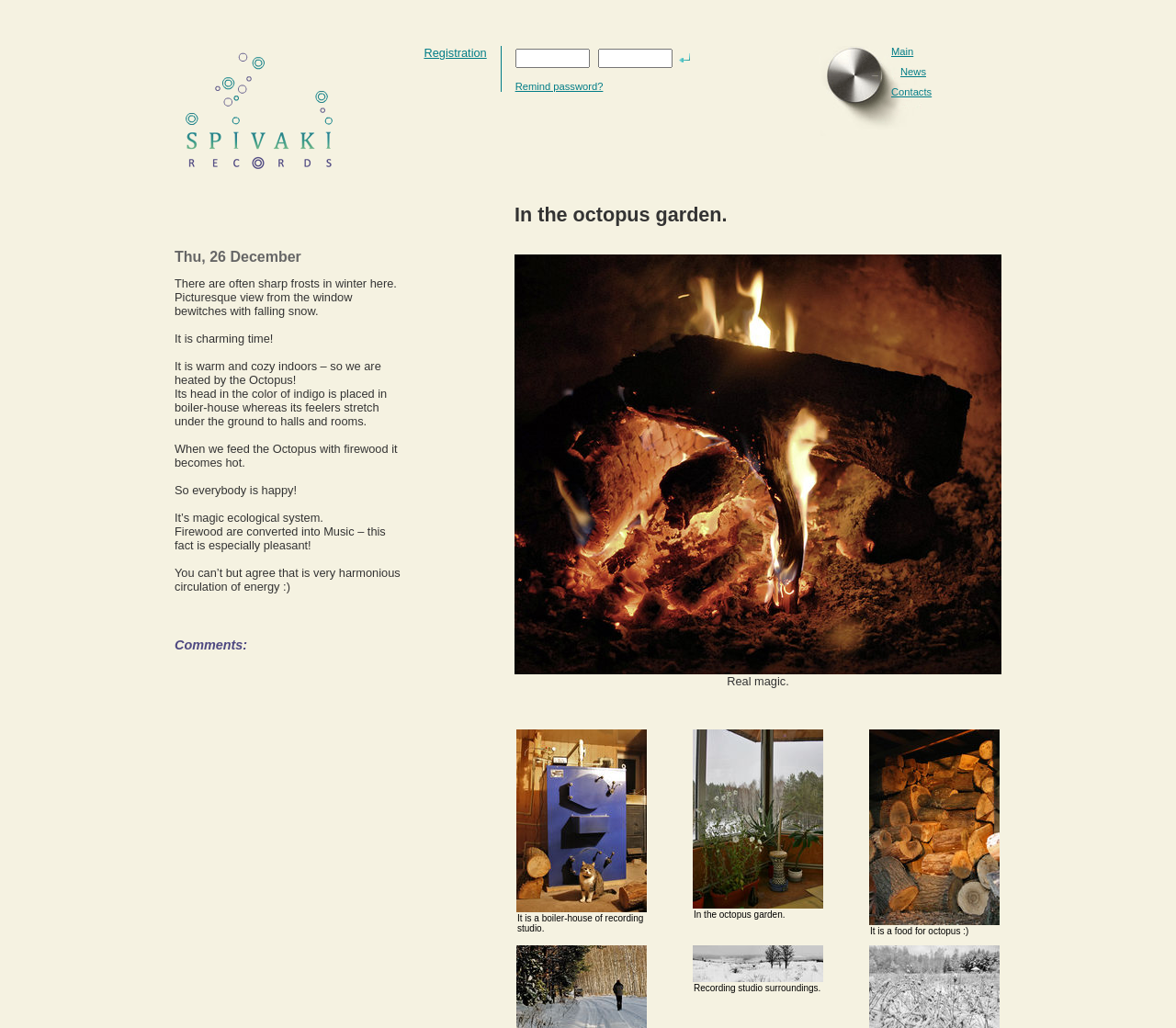Using the provided description: "parent_node: In the octopus garden.", find the bounding box coordinates of the corresponding UI element. The output should be four float numbers between 0 and 1, in the format [left, top, right, bottom].

[0.589, 0.873, 0.7, 0.887]